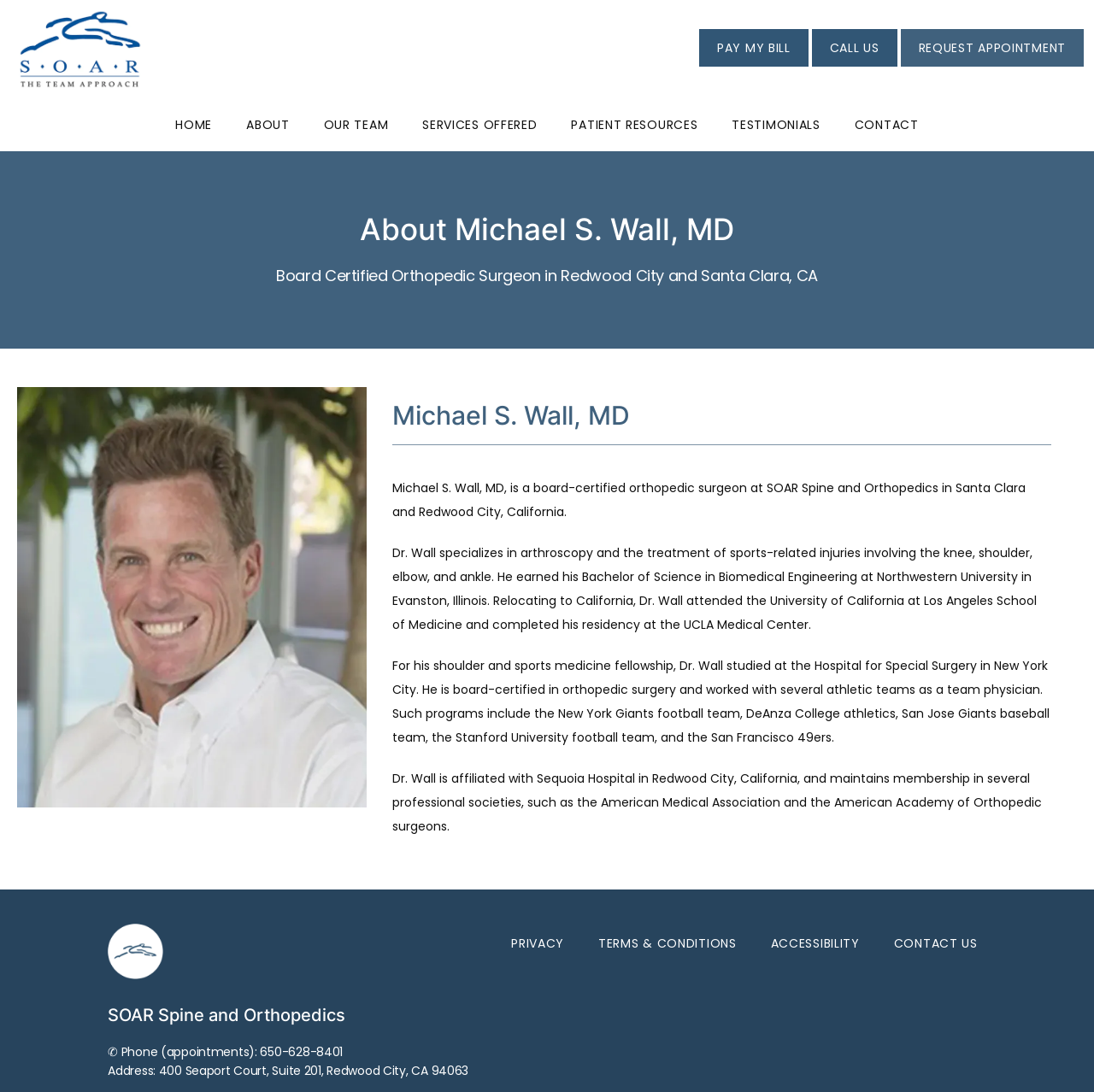Answer the following query with a single word or phrase:
What can you do on this webpage?

Request an appointment